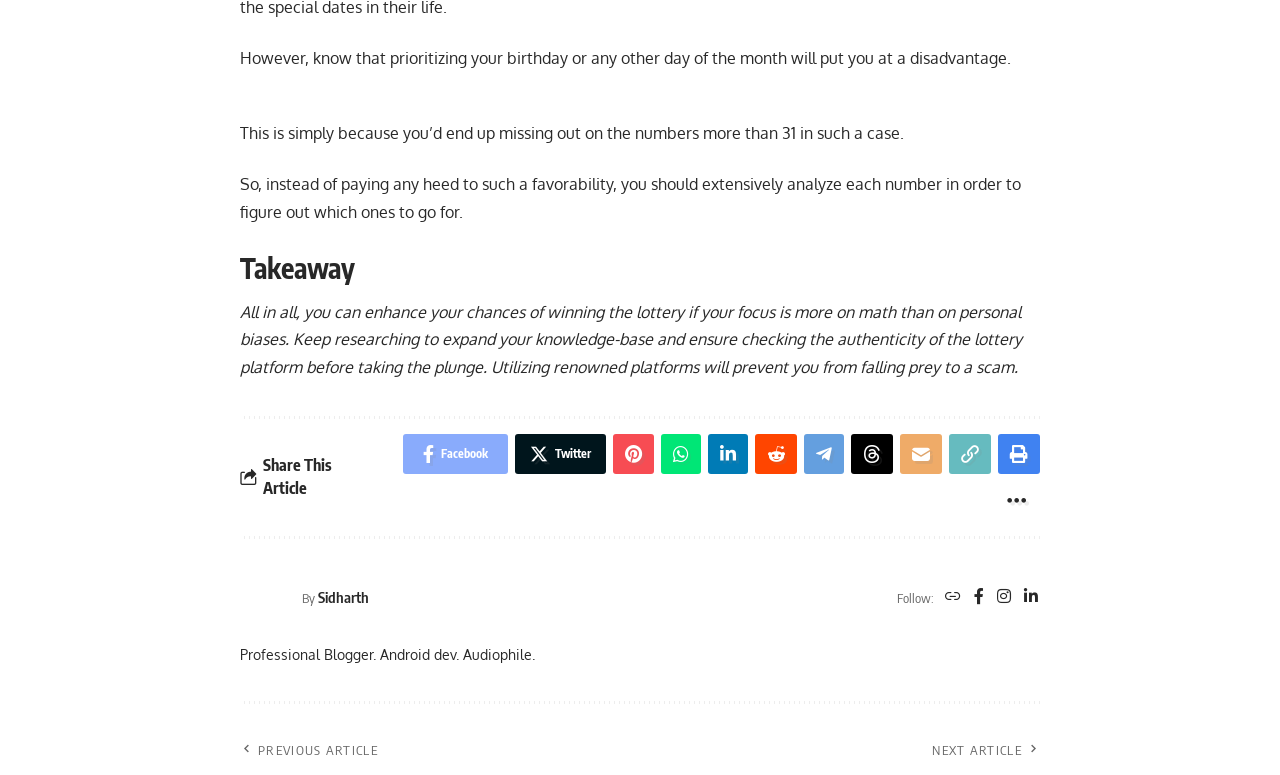Please locate the bounding box coordinates of the region I need to click to follow this instruction: "Copy the link".

[0.741, 0.56, 0.774, 0.611]